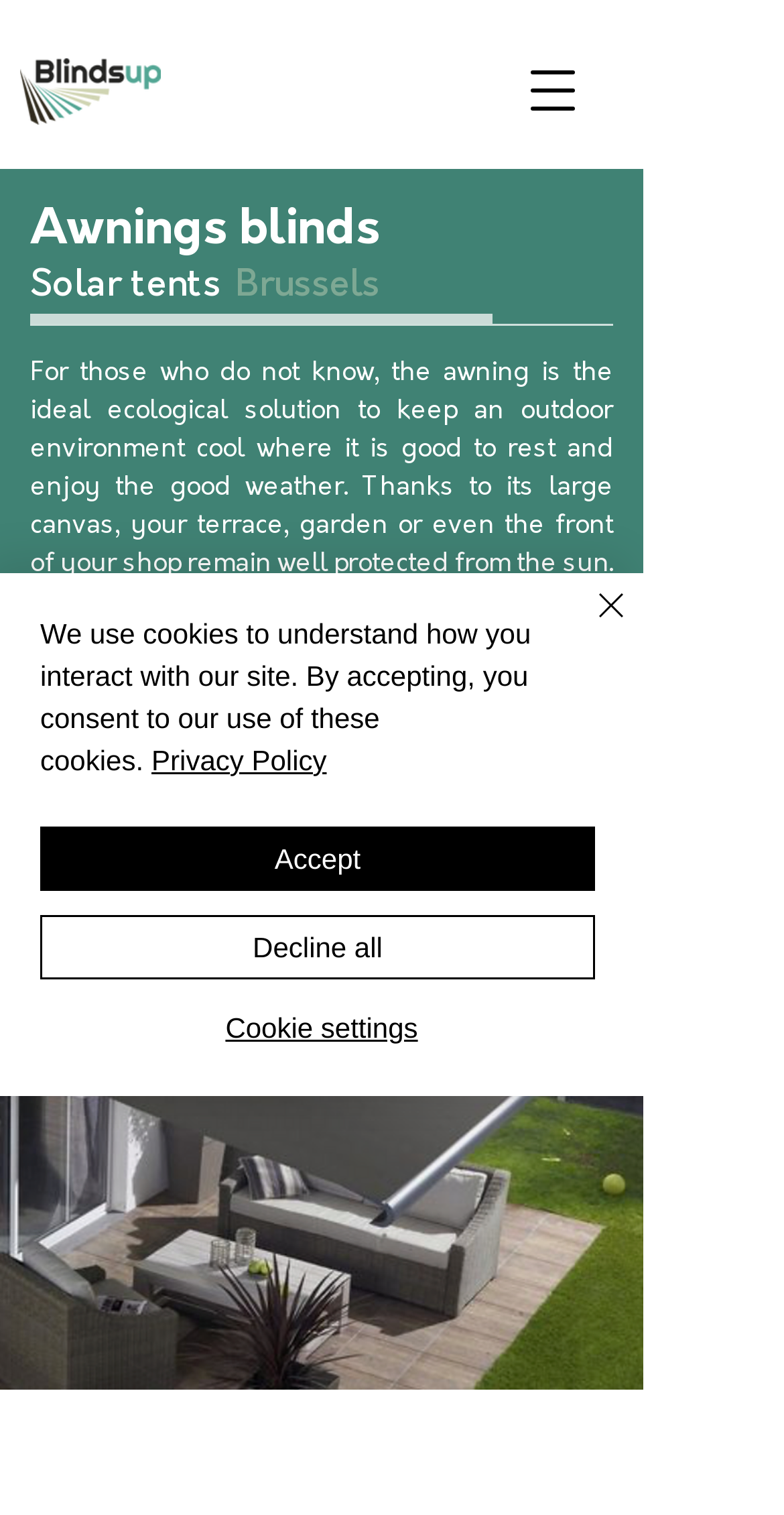Ascertain the bounding box coordinates for the UI element detailed here: "MAKE AN APPOINTMENT". The coordinates should be provided as [left, top, right, bottom] with each value being a float between 0 and 1.

[0.0, 0.916, 0.667, 0.996]